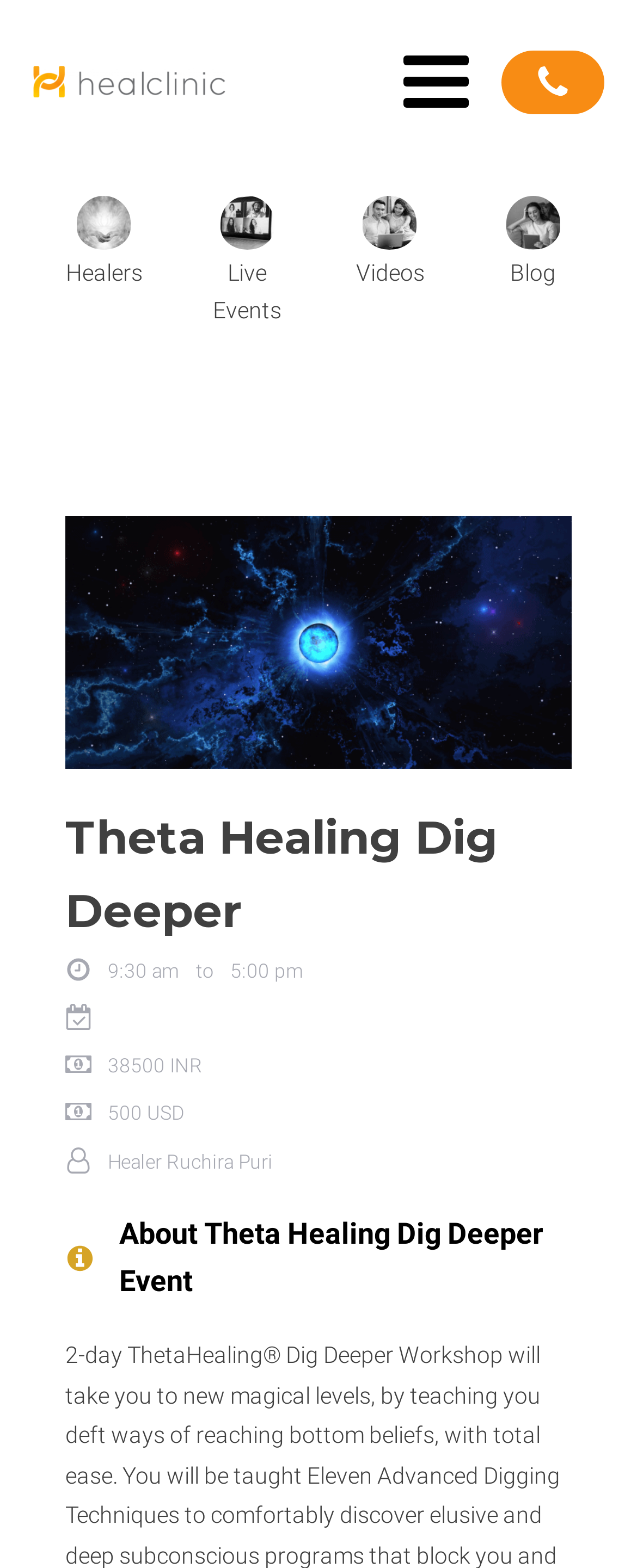Who is the healer for this event? Based on the image, give a response in one word or a short phrase.

Ruchira Puri